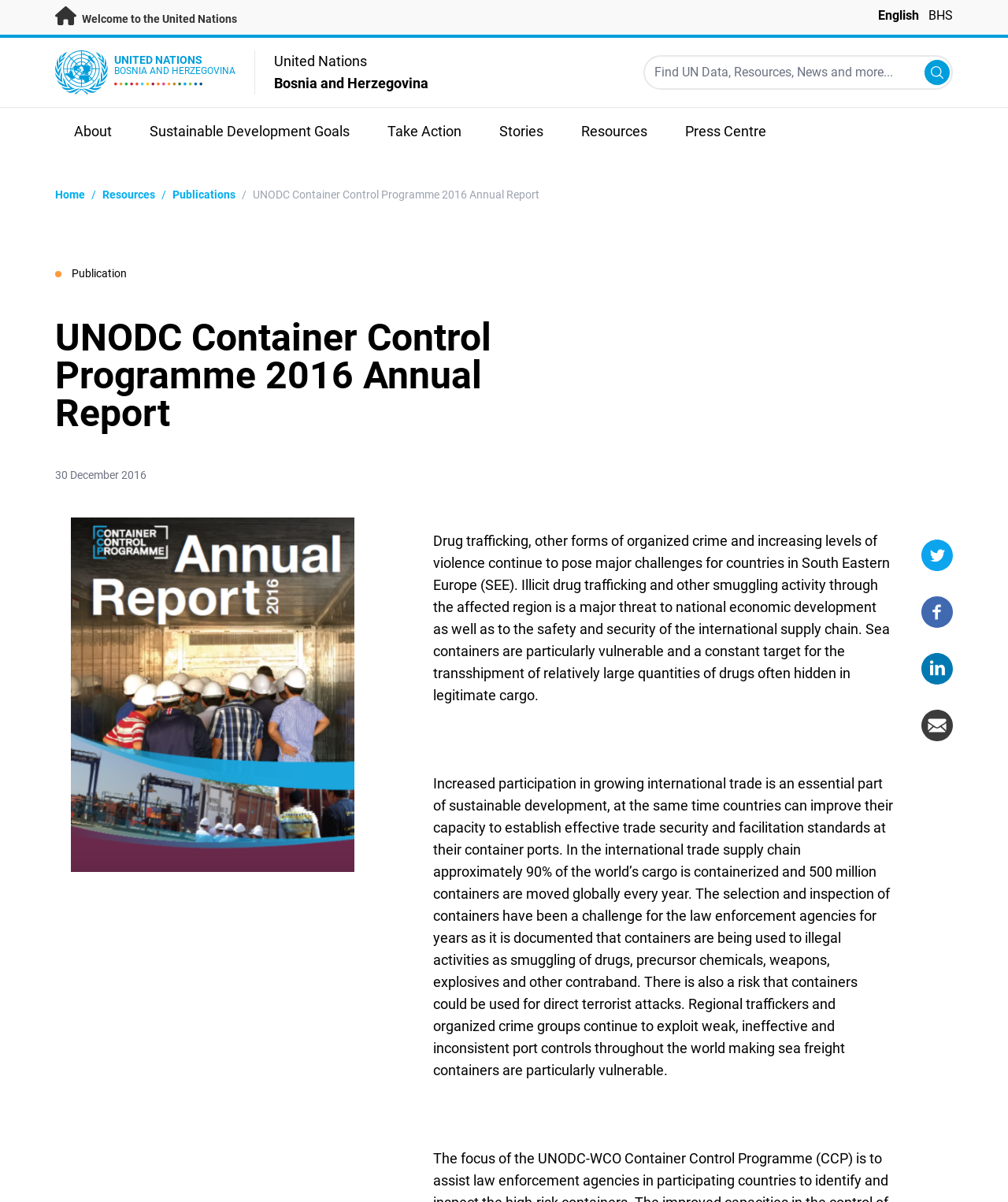Offer a comprehensive description of the webpage’s content and structure.

This webpage is about the United Nations in Bosnia and Herzegovina, specifically the UNODC Container Control Programme 2016 Annual Report. At the top left, there is a link to skip to the main content. Next to it, there is a welcome message and a UN logo. The top right corner features a language selection menu with options for English and BHS.

Below the language menu, there is a search bar with a submit button and a magnifying glass icon. On the left side, there is a main menu with links to various sections, including About, Sustainable Development Goals, Take Action, Stories, Resources, and Press Centre.

The main content of the page is divided into two sections. The top section has a heading that reads "UNODC Container Control Programme 2016 Annual Report" and a publication date of 30 December 2016. Below the heading, there is a large image related to the report.

The bottom section contains a lengthy text that discusses the challenges posed by drug trafficking and organized crime in South Eastern Europe. The text explains how sea containers are vulnerable to illegal activities and how countries can improve their trade security and facilitation standards. There are also social media links to Twitter, Facebook, Linkedin, and Email at the bottom right corner of the page.